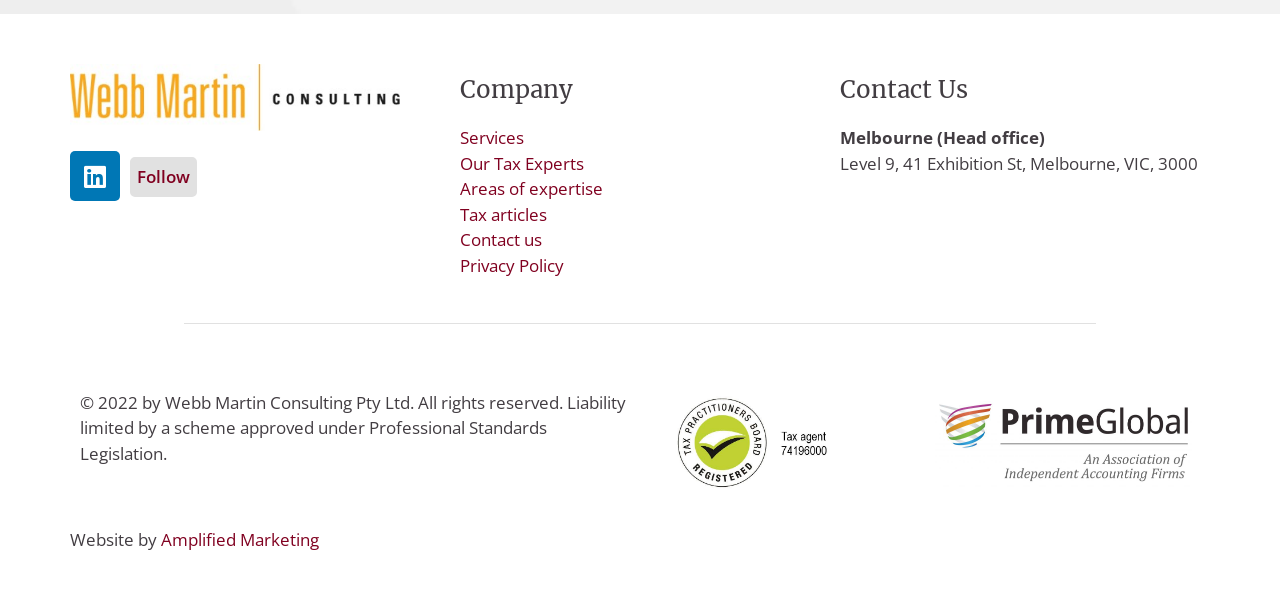Based on the element description: "Privacy Policy", identify the bounding box coordinates for this UI element. The coordinates must be four float numbers between 0 and 1, listed as [left, top, right, bottom].

[0.359, 0.42, 0.641, 0.462]